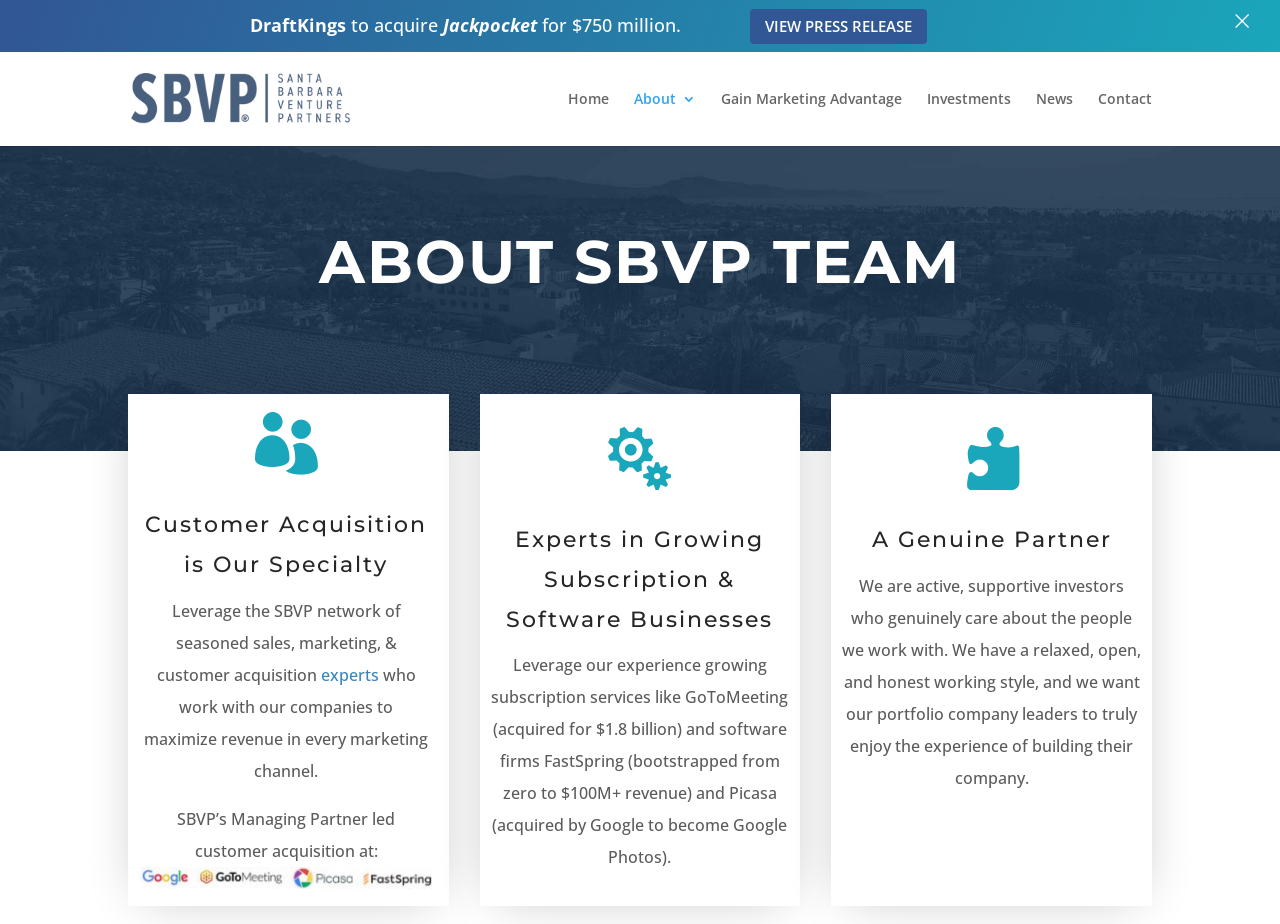Observe the image and answer the following question in detail: What is the name of the venture capital investment team?

I found the answer by looking at the top-left corner of the webpage, where the logo and name of the venture capital investment team are displayed.